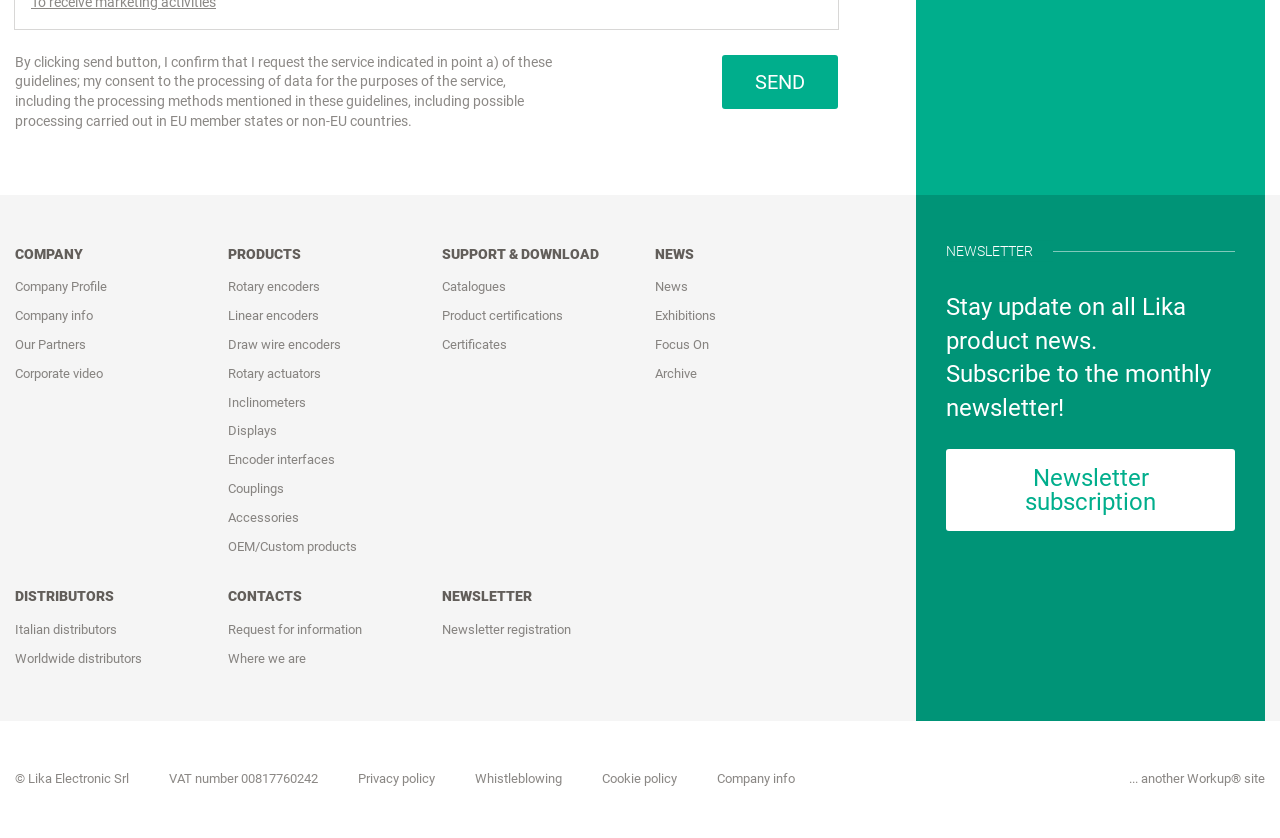How can I contact Lika?
Using the visual information, reply with a single word or short phrase.

Through request for information link